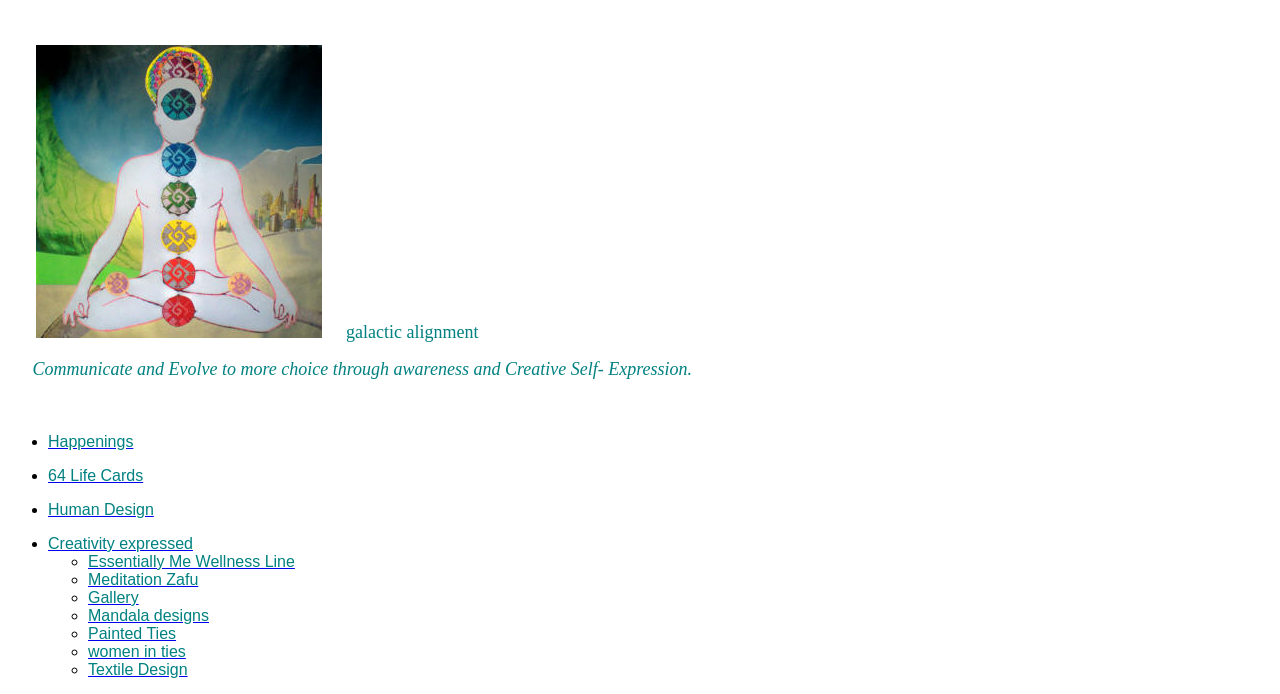Find the bounding box coordinates for the UI element that matches this description: "Colorlib".

None